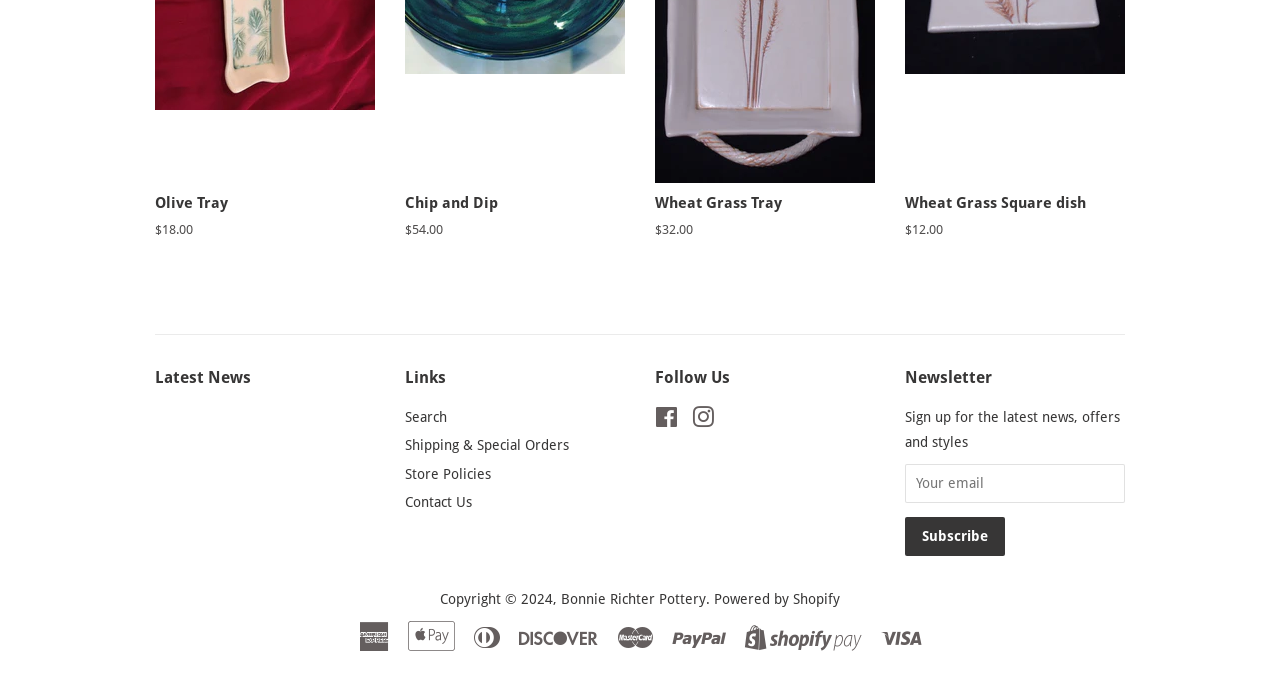What types of payment are accepted?
Using the image as a reference, deliver a detailed and thorough answer to the question.

The webpage displays multiple payment method logos, including American Express, Apple Pay, Diners Club, Discover, Master, Paypal, Shopify Pay, and Visa, indicating that the website accepts multiple types of payment.